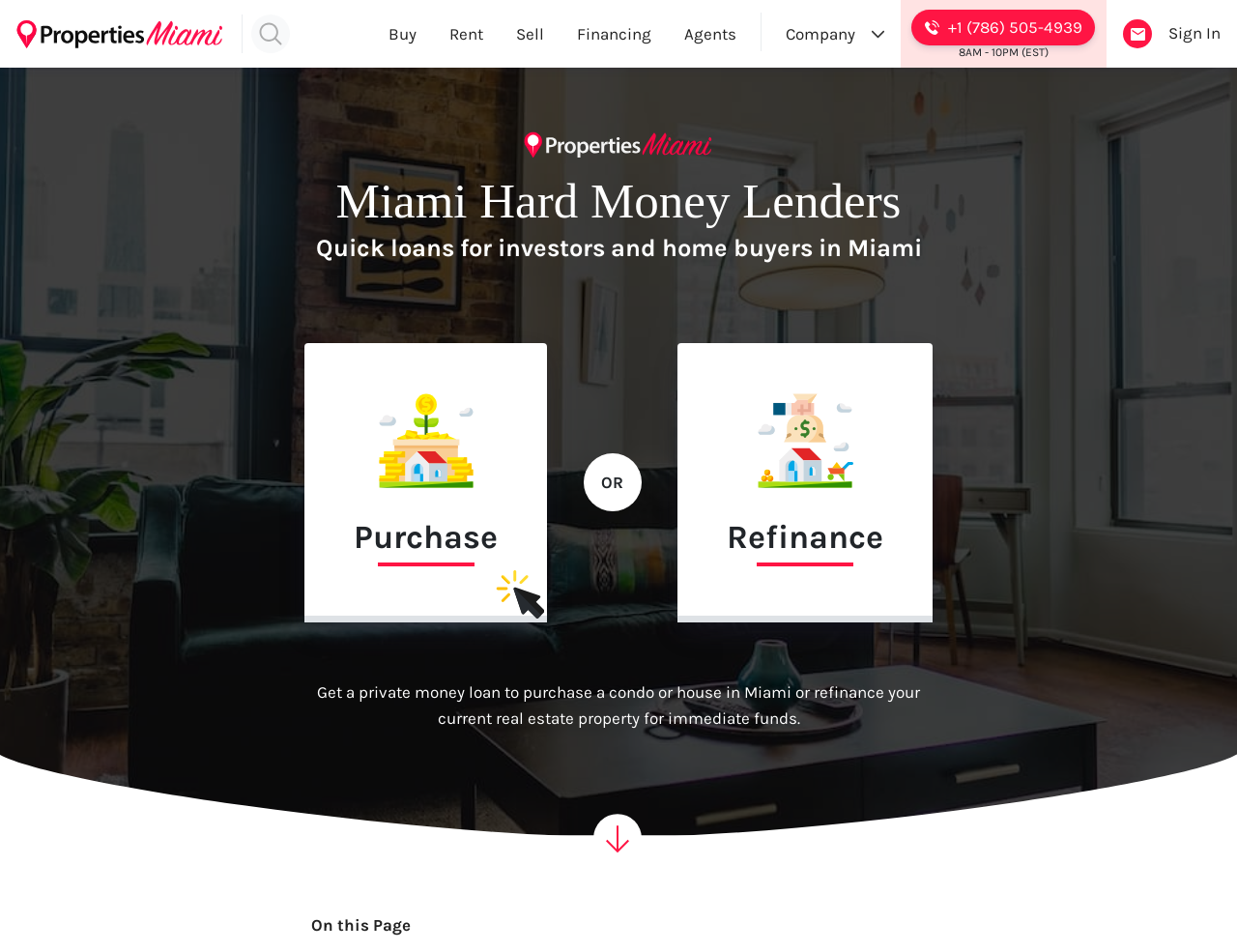Please identify the bounding box coordinates of the element's region that needs to be clicked to fulfill the following instruction: "Message Properties Miami". The bounding box coordinates should consist of four float numbers between 0 and 1, i.e., [left, top, right, bottom].

[0.908, 0.02, 0.931, 0.051]